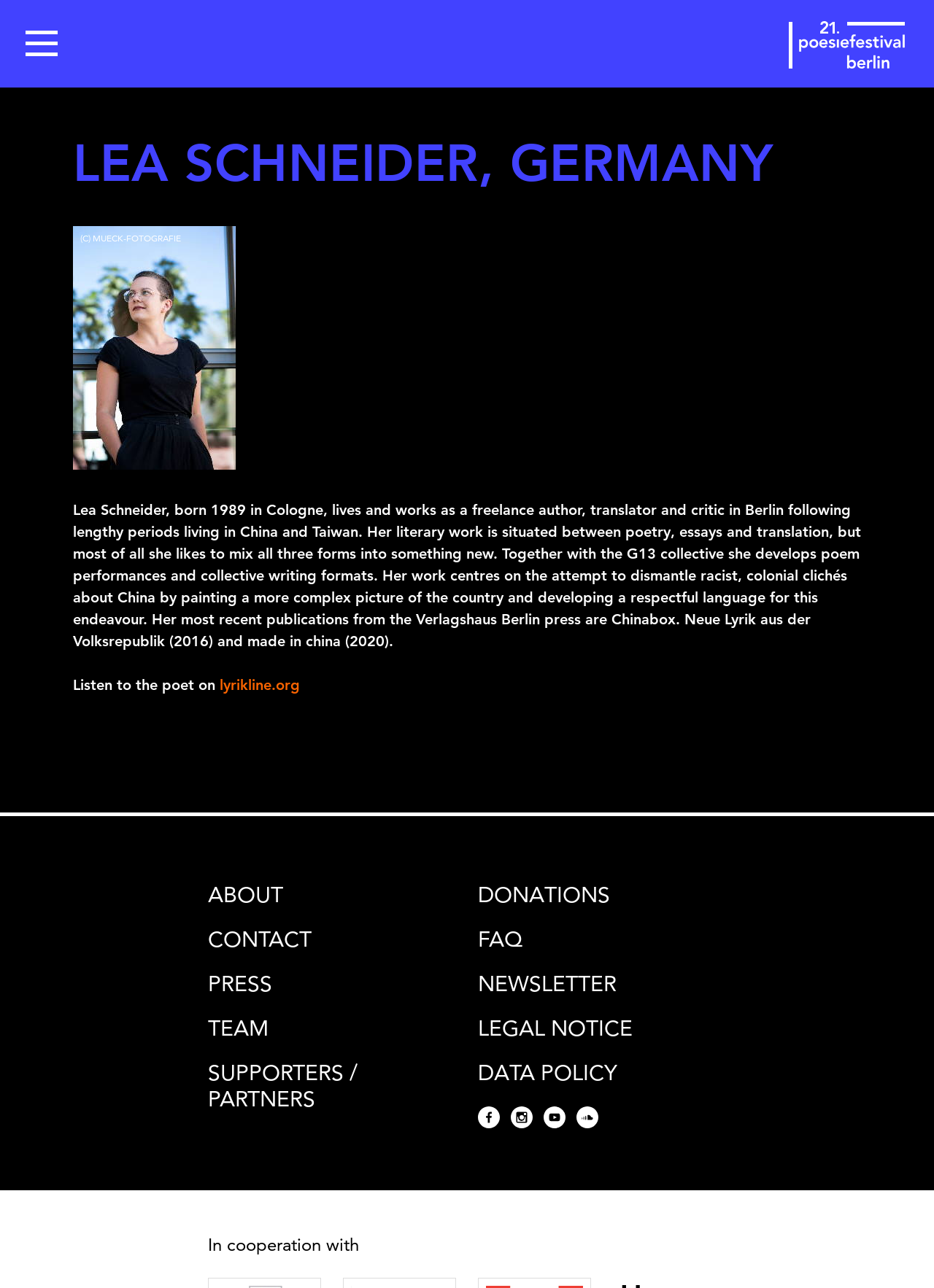What is the website where you can listen to Lea Schneider's poetry?
Using the image as a reference, answer with just one word or a short phrase.

lyrikline.org